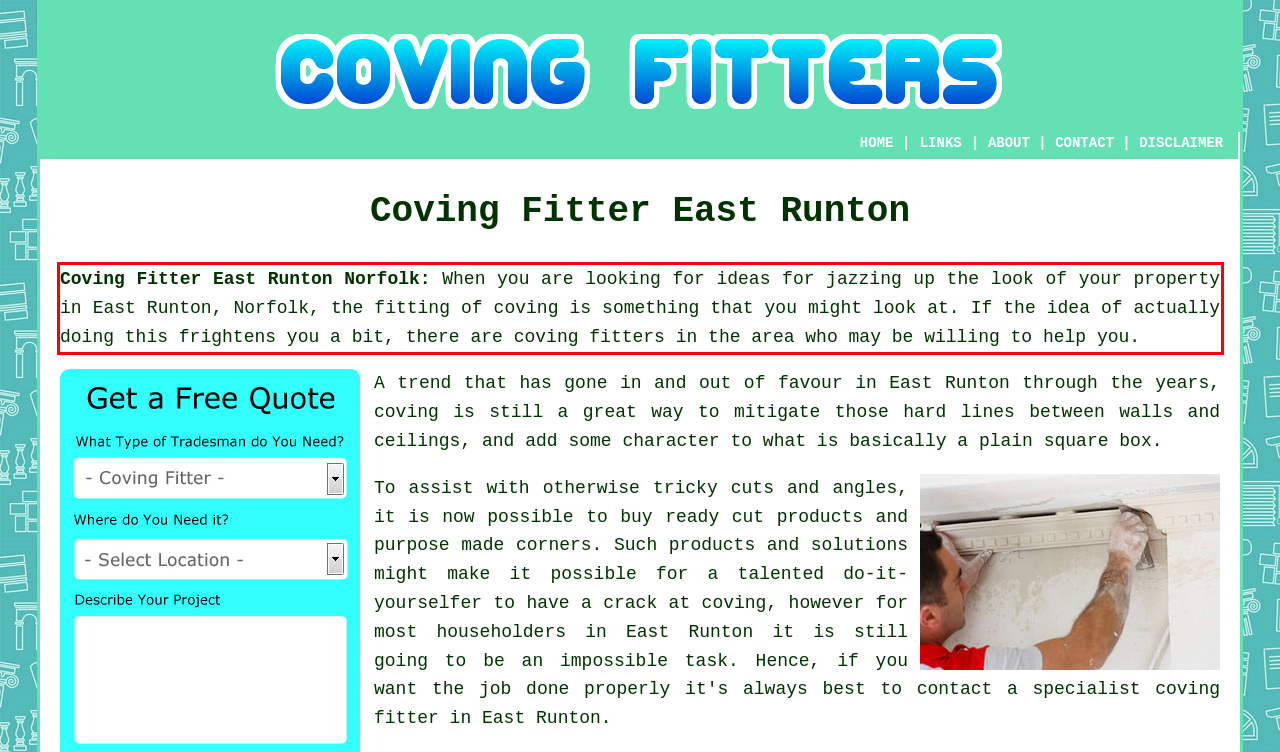Please recognize and transcribe the text located inside the red bounding box in the webpage image.

Coving Fitter East Runton Norfolk: When you are looking for ideas for jazzing up the look of your property in East Runton, Norfolk, the fitting of coving is something that you might look at. If the idea of actually doing this frightens you a bit, there are coving fitters in the area who may be willing to help you.